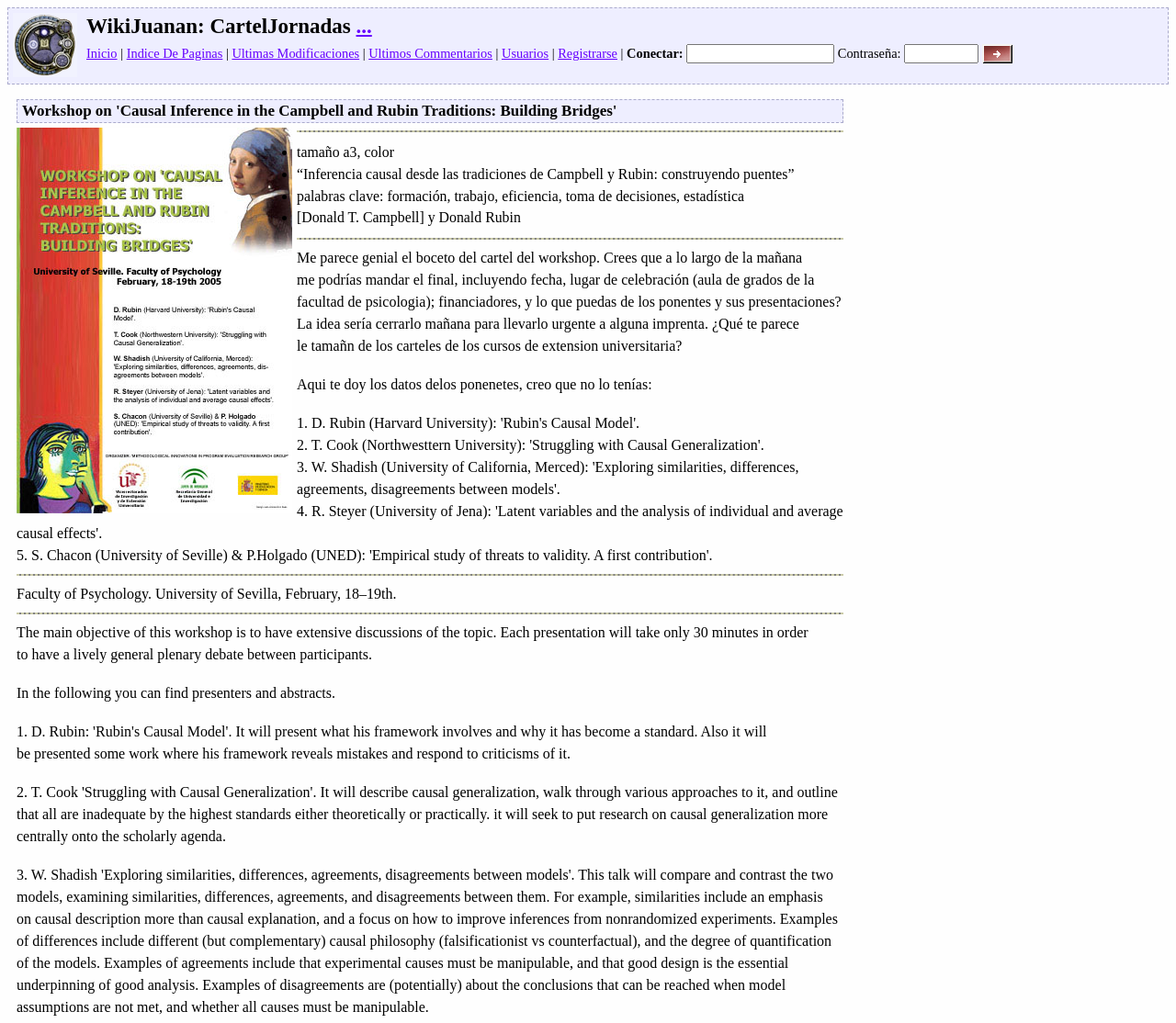What is the date of the workshop?
Please use the image to provide an in-depth answer to the question.

I found the date of the workshop by looking at the static text elements with the text 'Faculty of Psychology. University of Sevilla, February,' and '18–19'.